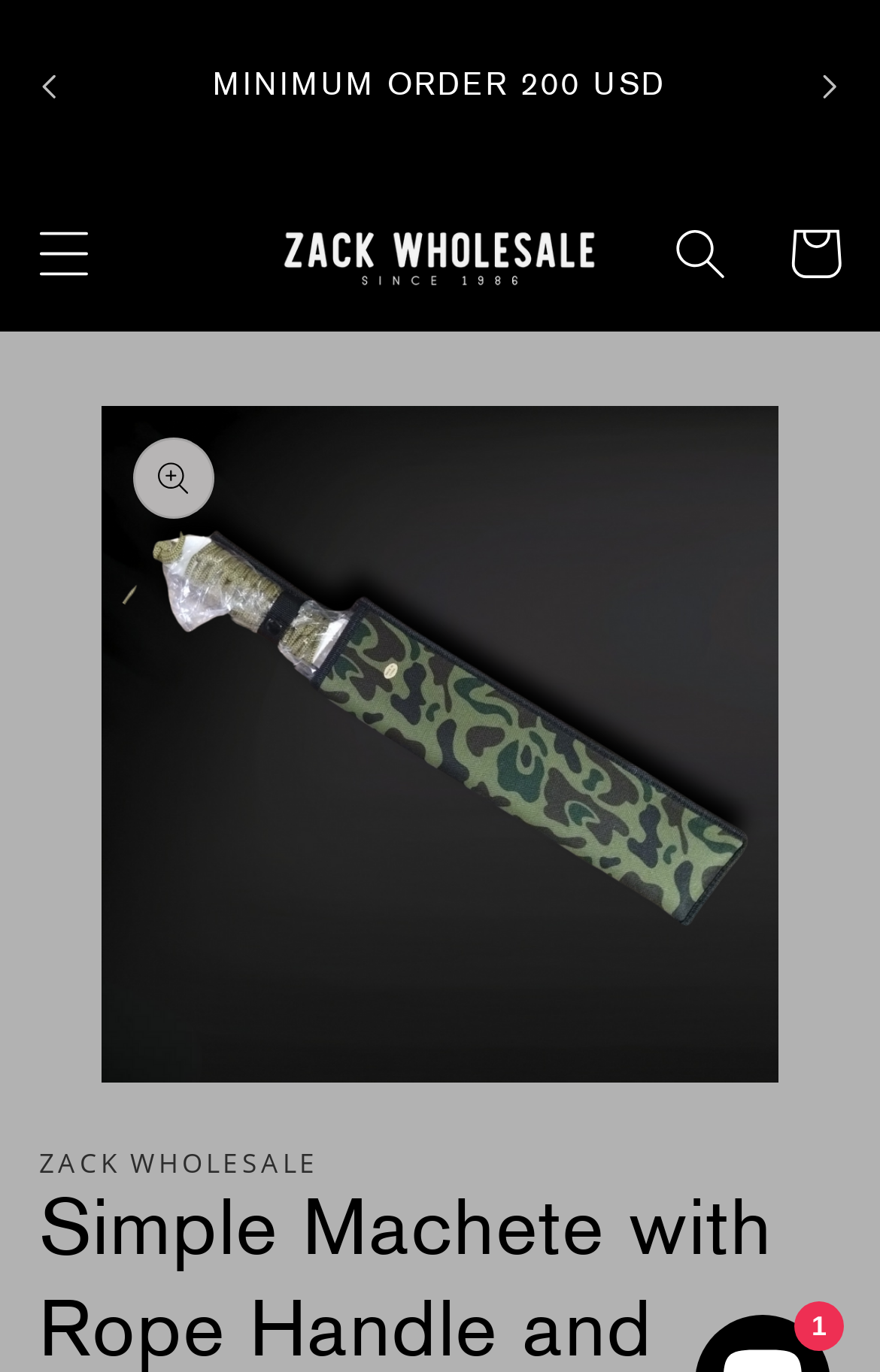Can you find the bounding box coordinates for the UI element given this description: "aria-label="Menu""? Provide the coordinates as four float numbers between 0 and 1: [left, top, right, bottom].

[0.009, 0.143, 0.139, 0.226]